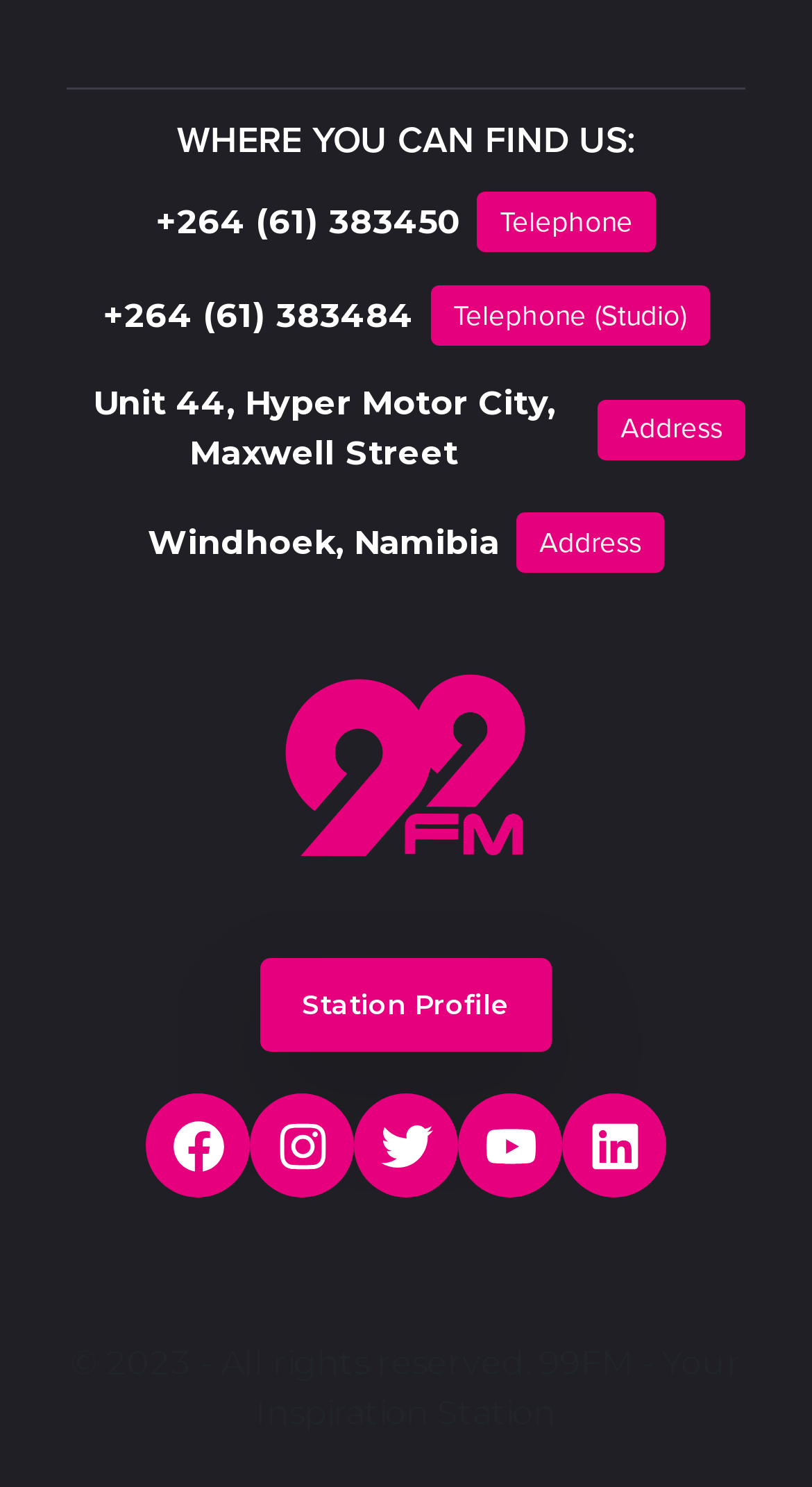What social media platforms does 99FM have?
We need a detailed and exhaustive answer to the question. Please elaborate.

The answer can be found in the contentinfo section, which contains several link elements that mention the social media platforms.